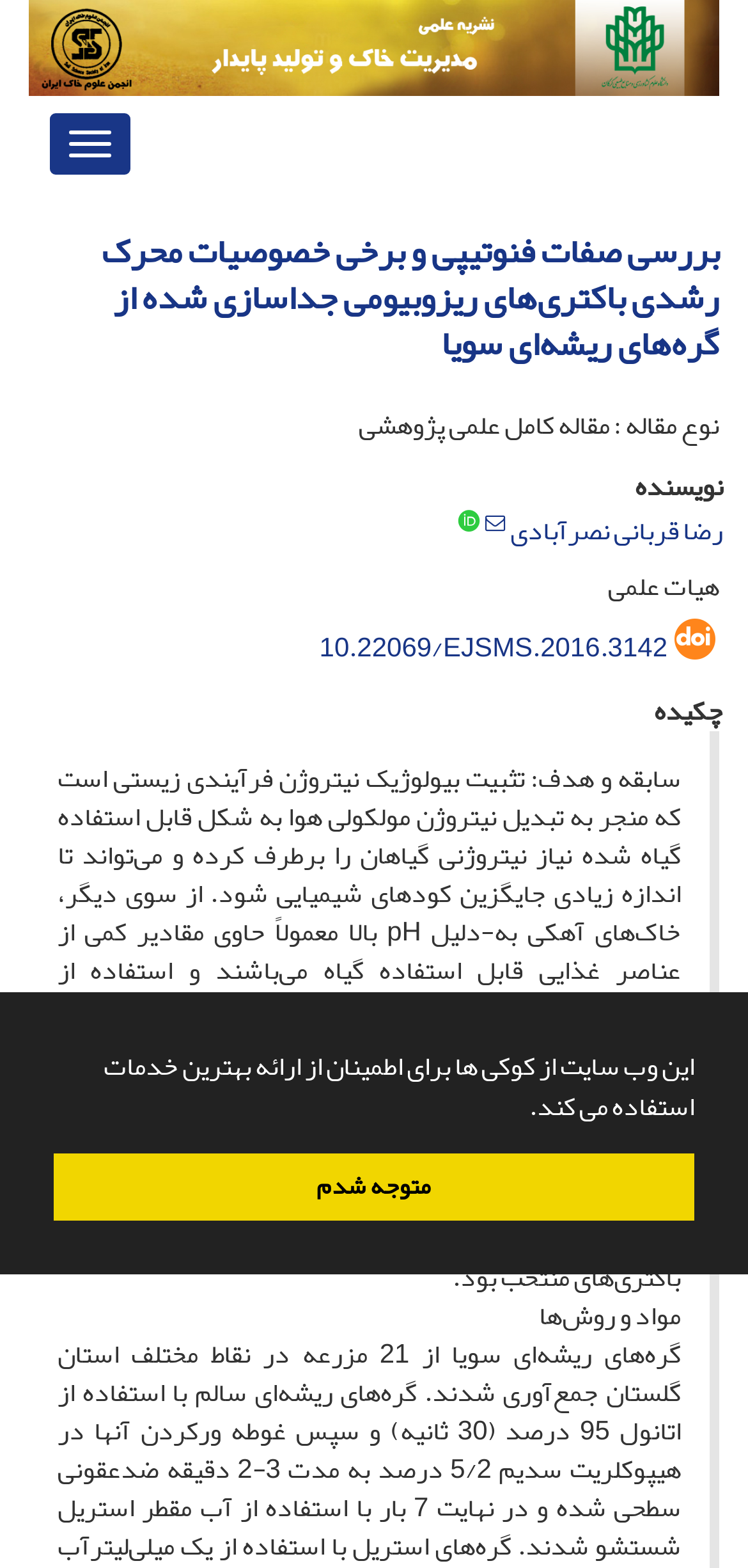What is the purpose of the research?
Using the image as a reference, answer the question in detail.

I determined the answer by reading the abstract of the article which states that the goal of the research is to 'جداسازی و غربالگری باکتری‌های ریزوبیومی همزیست با گره‌های ریشه‌ای سویا' (isolate and screen rhizobial bacteria that live in symbiosis with soybean root nodules).